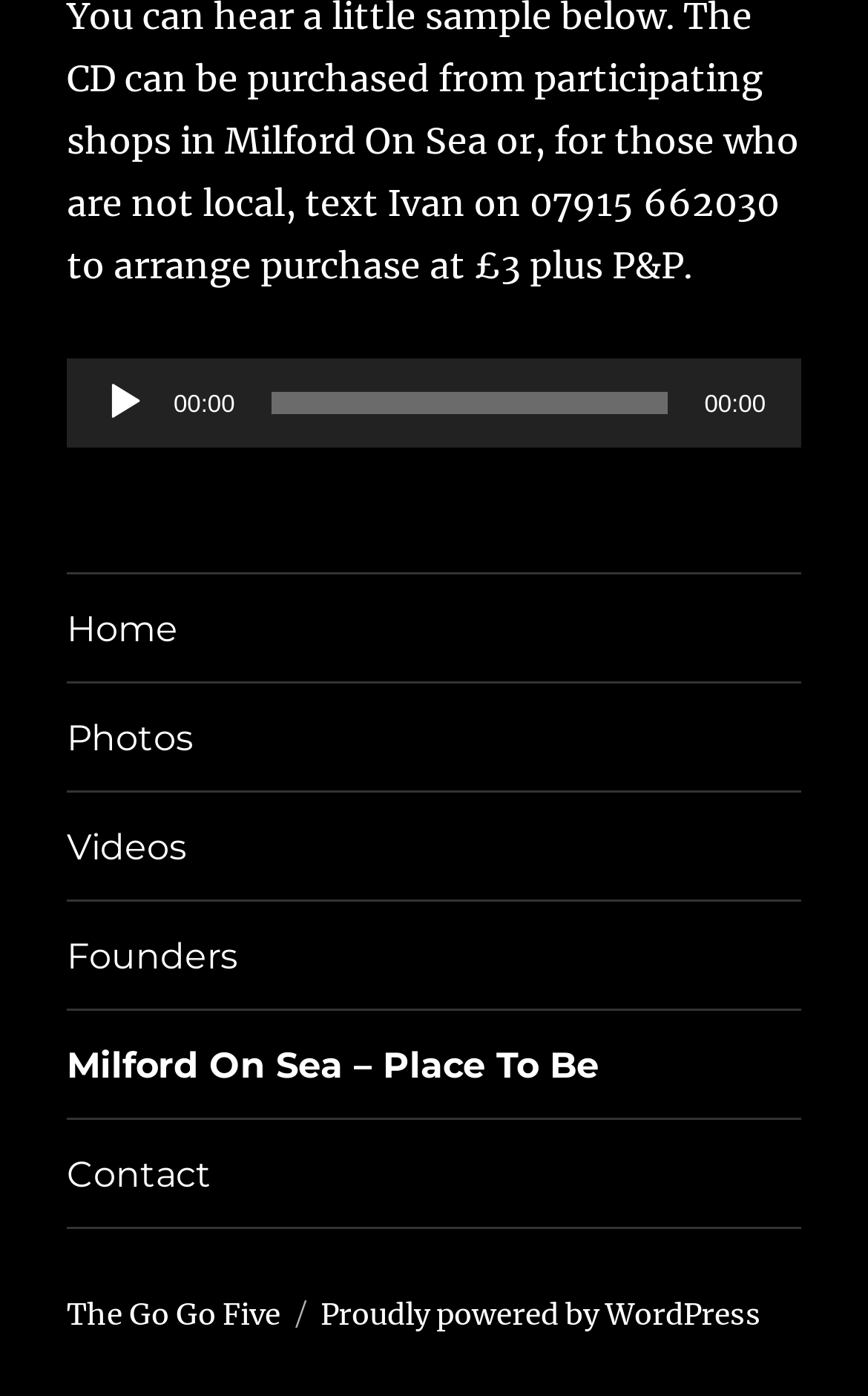Please answer the following question using a single word or phrase: 
What is the purpose of the button in the audio player?

Play